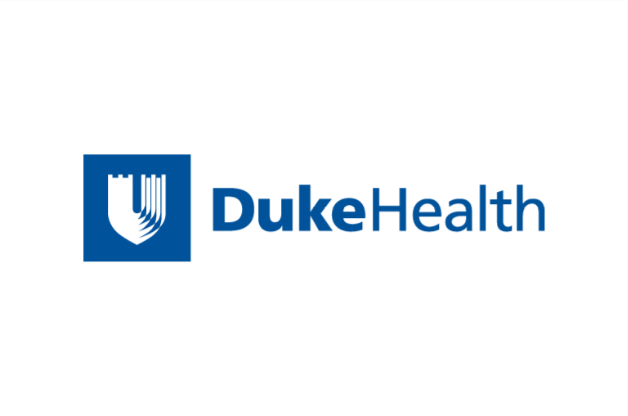Provide a one-word or short-phrase answer to the question:
What is the font style of the text 'DukeHealth'?

Bold